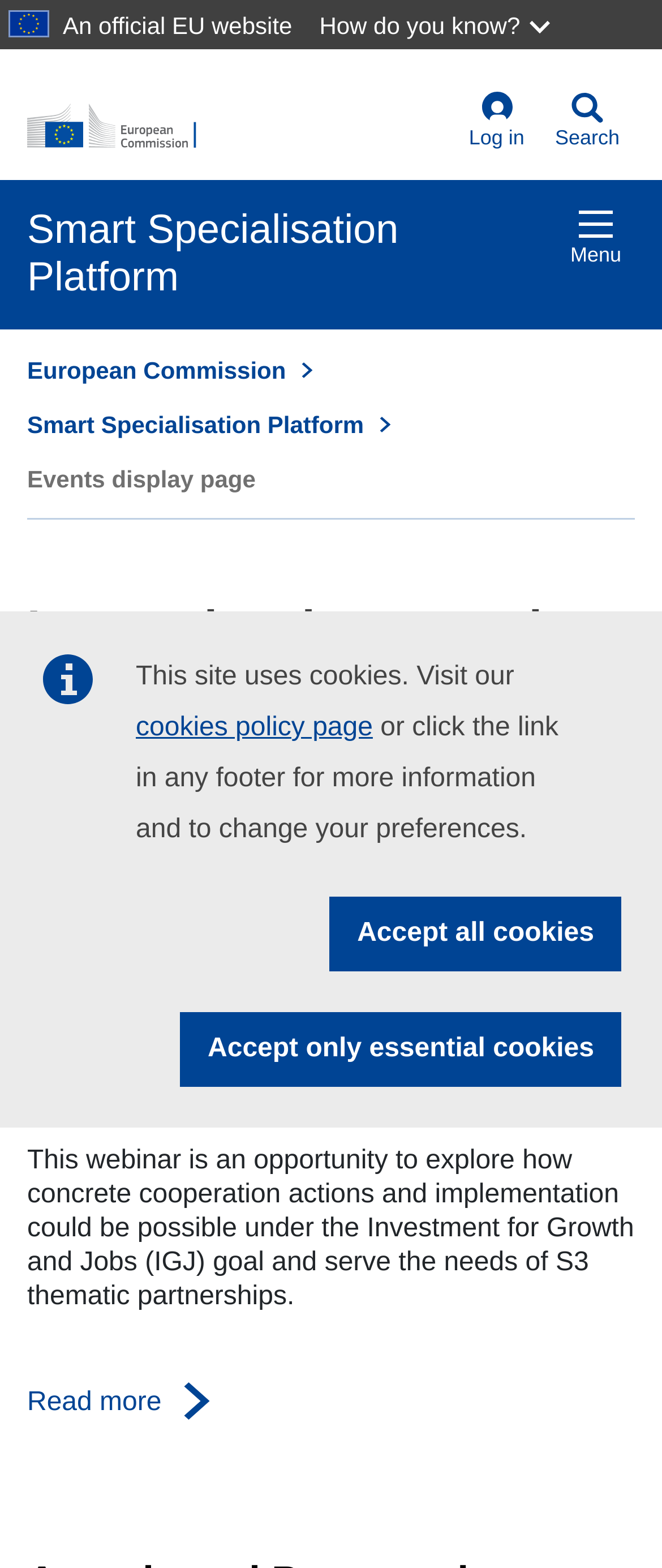What is the goal of the Investment for Growth and Jobs?
Answer the question in as much detail as possible.

I found the answer by looking at the main content section of the webpage, where it describes the goal of the Investment for Growth and Jobs as serving the needs of S3 thematic partnerships.